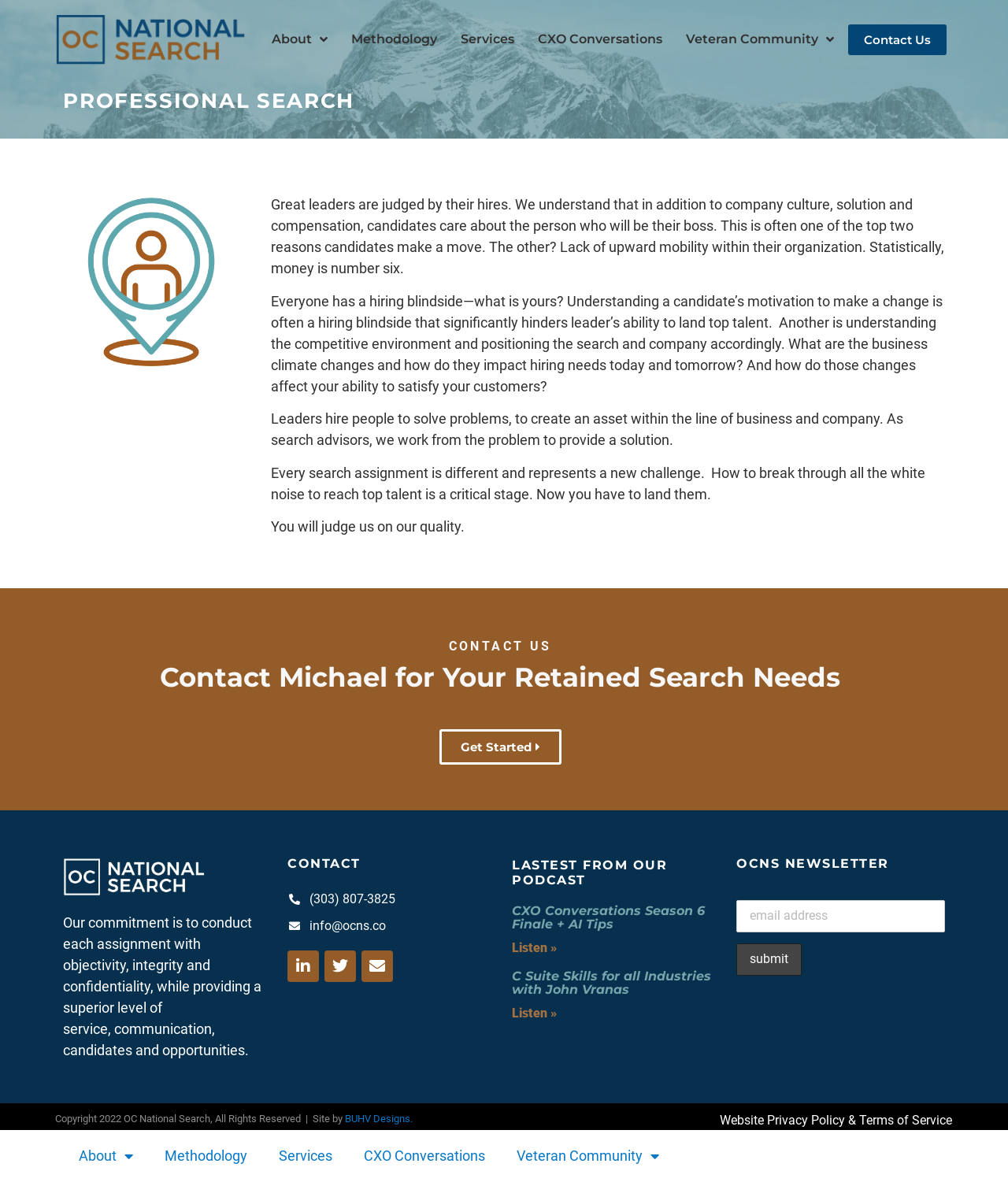Identify the bounding box coordinates for the element you need to click to achieve the following task: "Read more about CXO Conversations Season 6 Finale + AI Tips". Provide the bounding box coordinates as four float numbers between 0 and 1, in the form [left, top, right, bottom].

[0.508, 0.795, 0.552, 0.808]